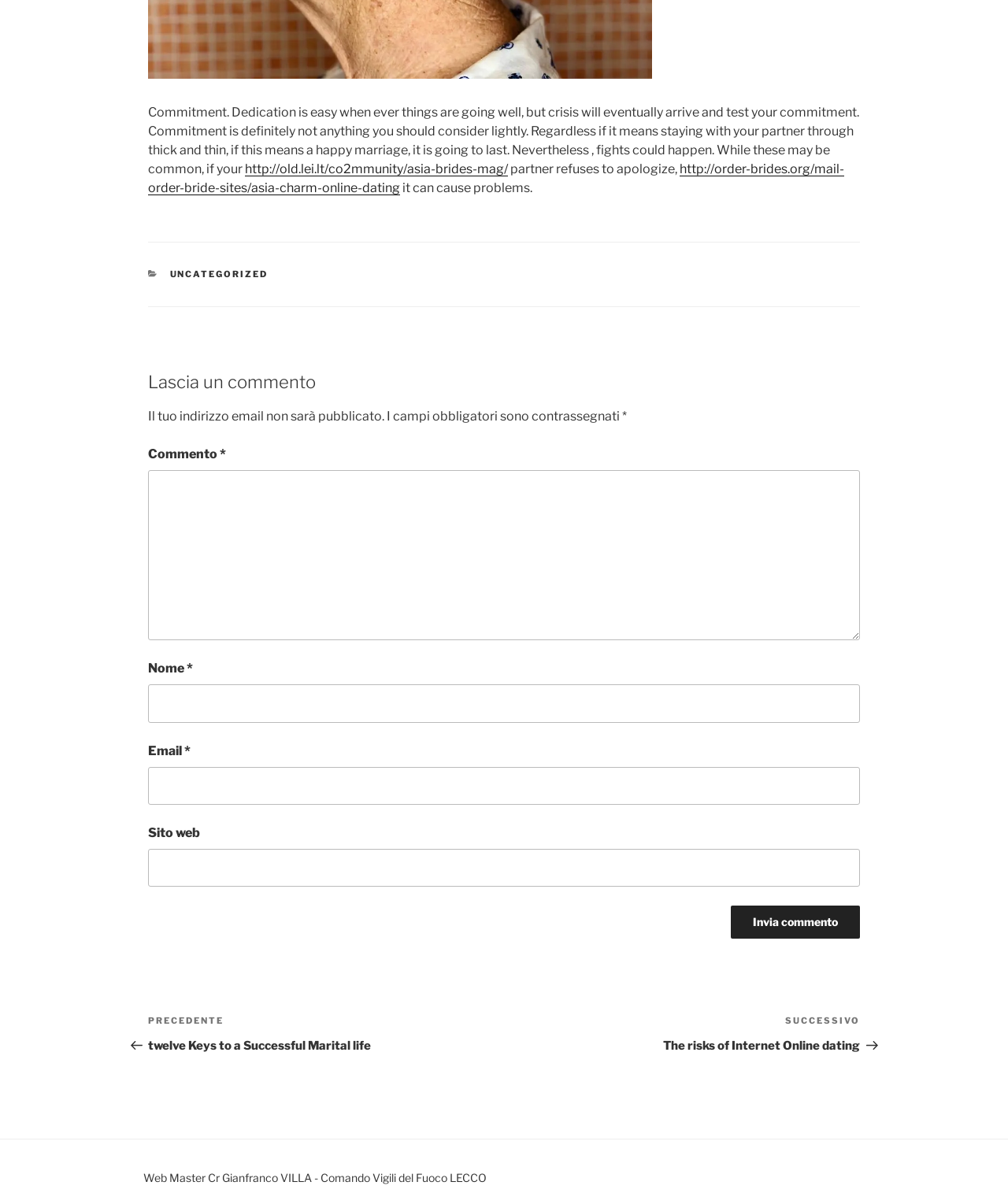What is the category of the article?
Answer the question using a single word or phrase, according to the image.

UNCATEGORIZED